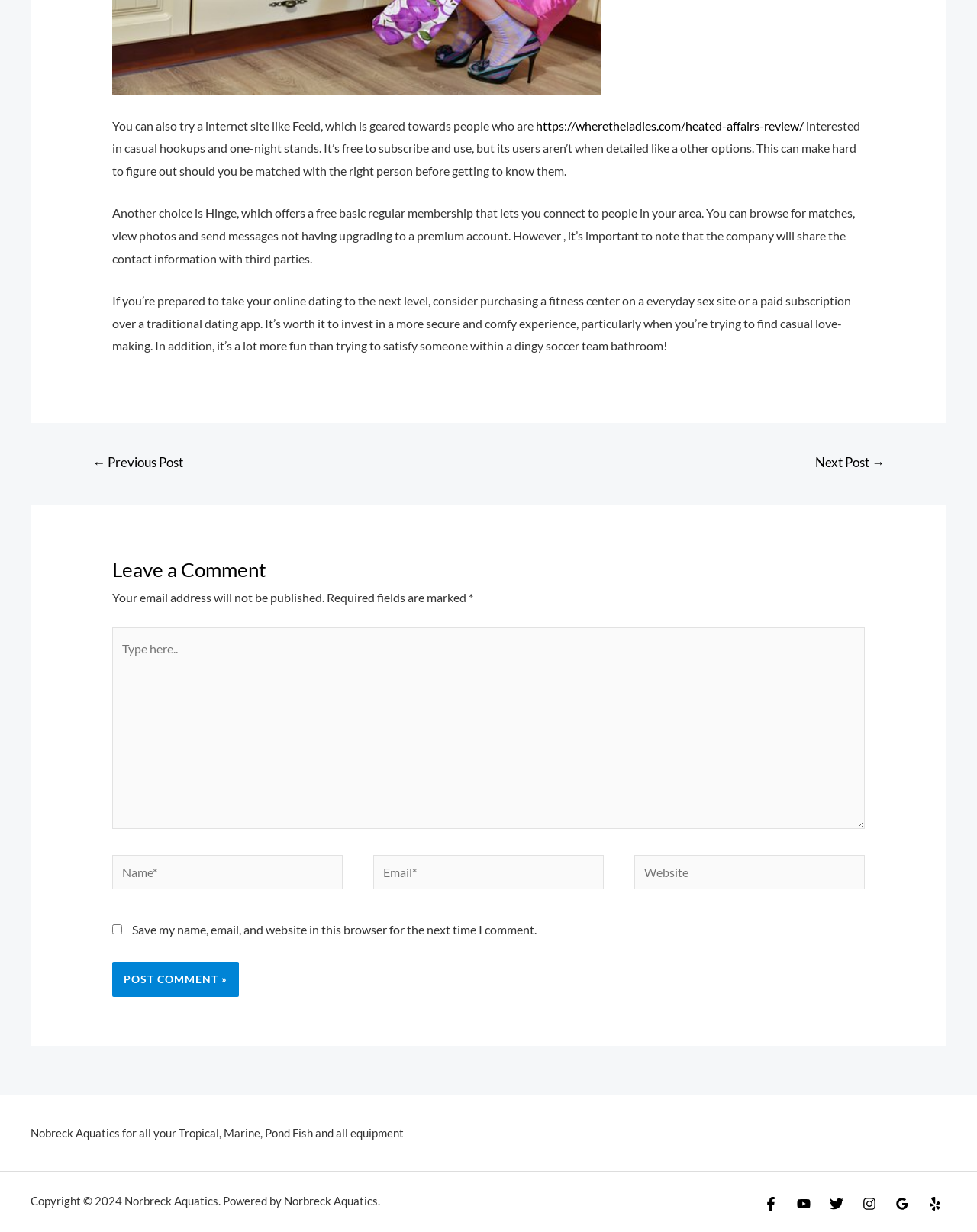Please provide the bounding box coordinates for the element that needs to be clicked to perform the following instruction: "Type in the 'Name*' field". The coordinates should be given as four float numbers between 0 and 1, i.e., [left, top, right, bottom].

[0.115, 0.694, 0.351, 0.722]